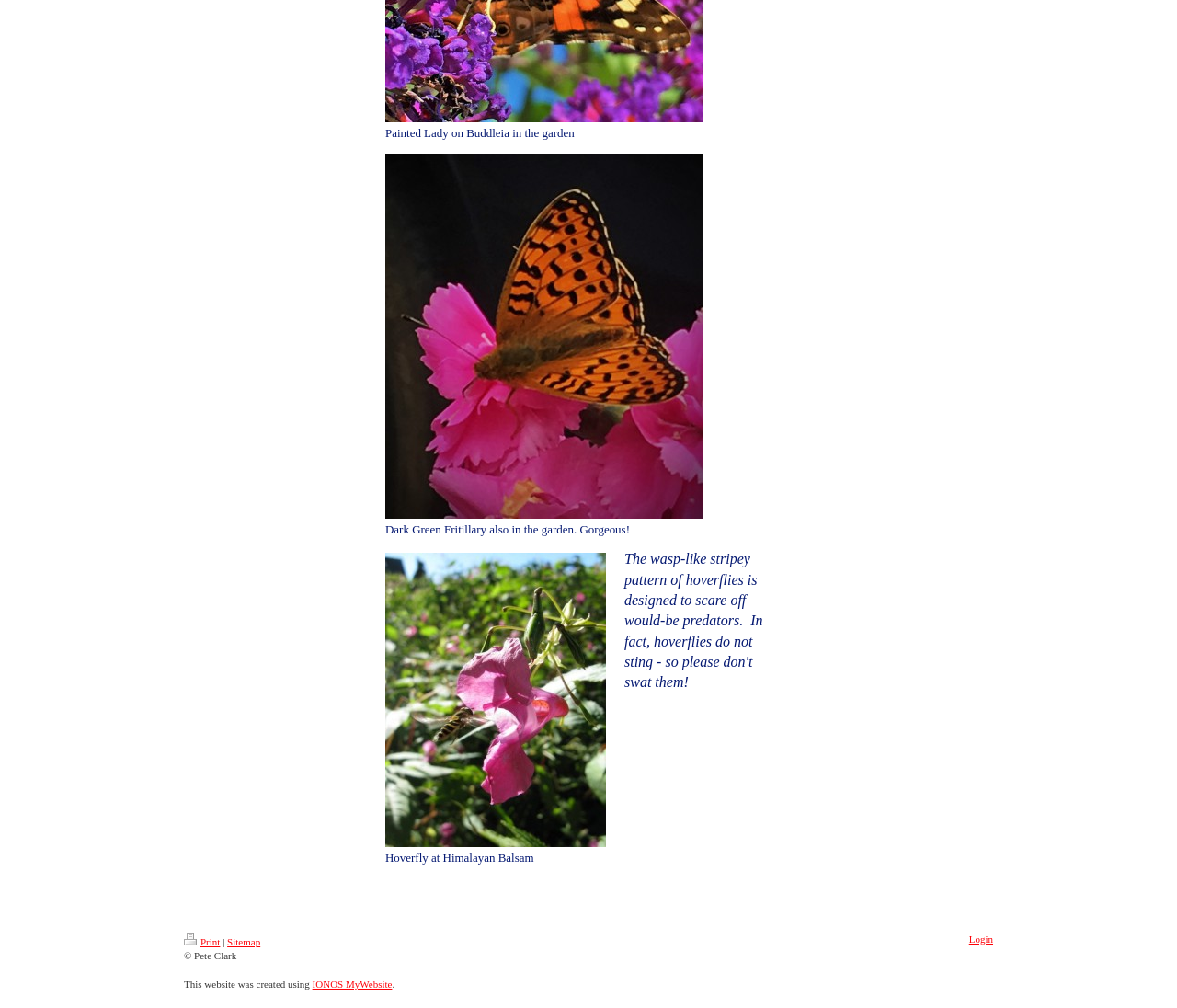Provide the bounding box coordinates of the HTML element this sentence describes: "Sitemap".

[0.193, 0.928, 0.221, 0.939]